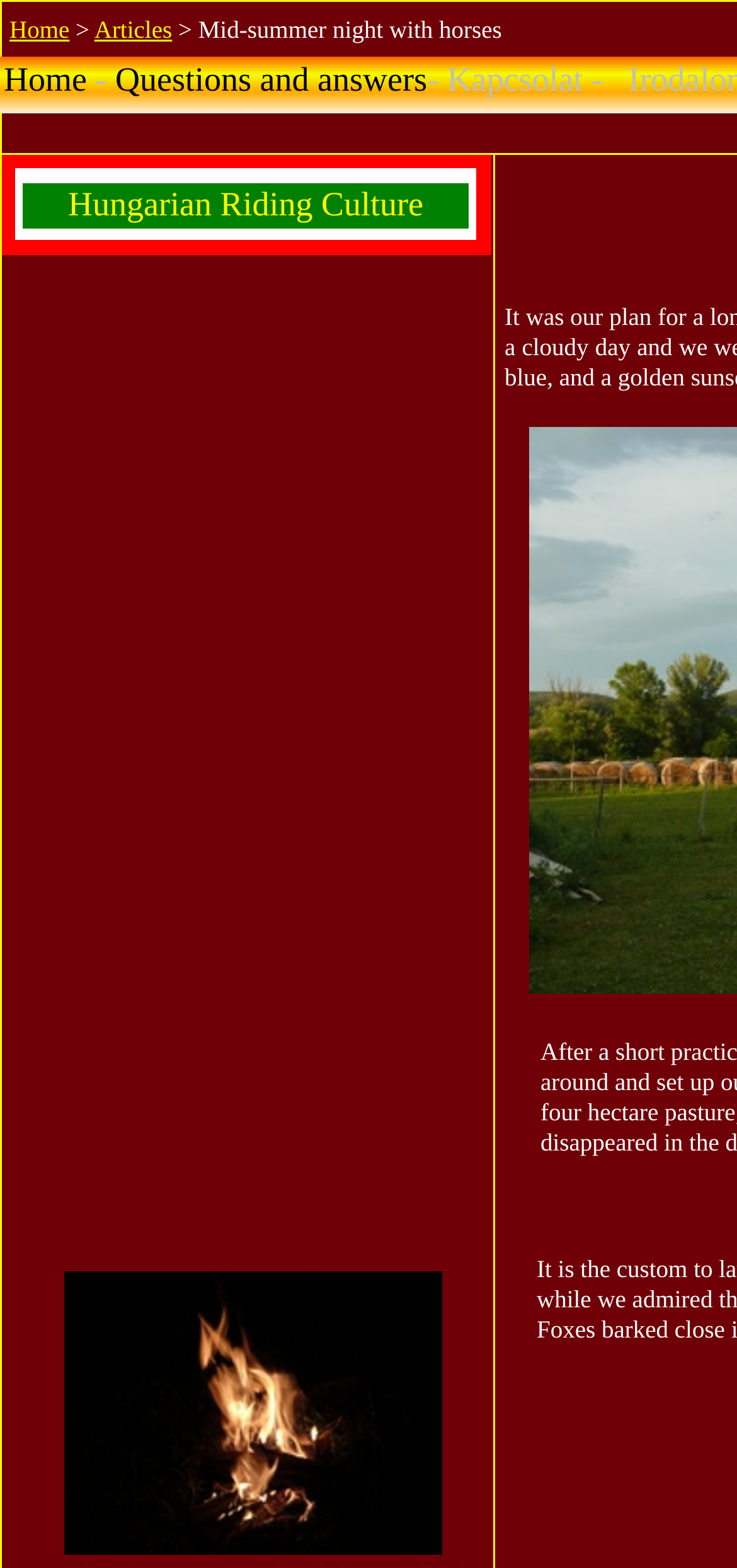Give a one-word or short phrase answer to the question: 
Is there a contact or about page?

Yes